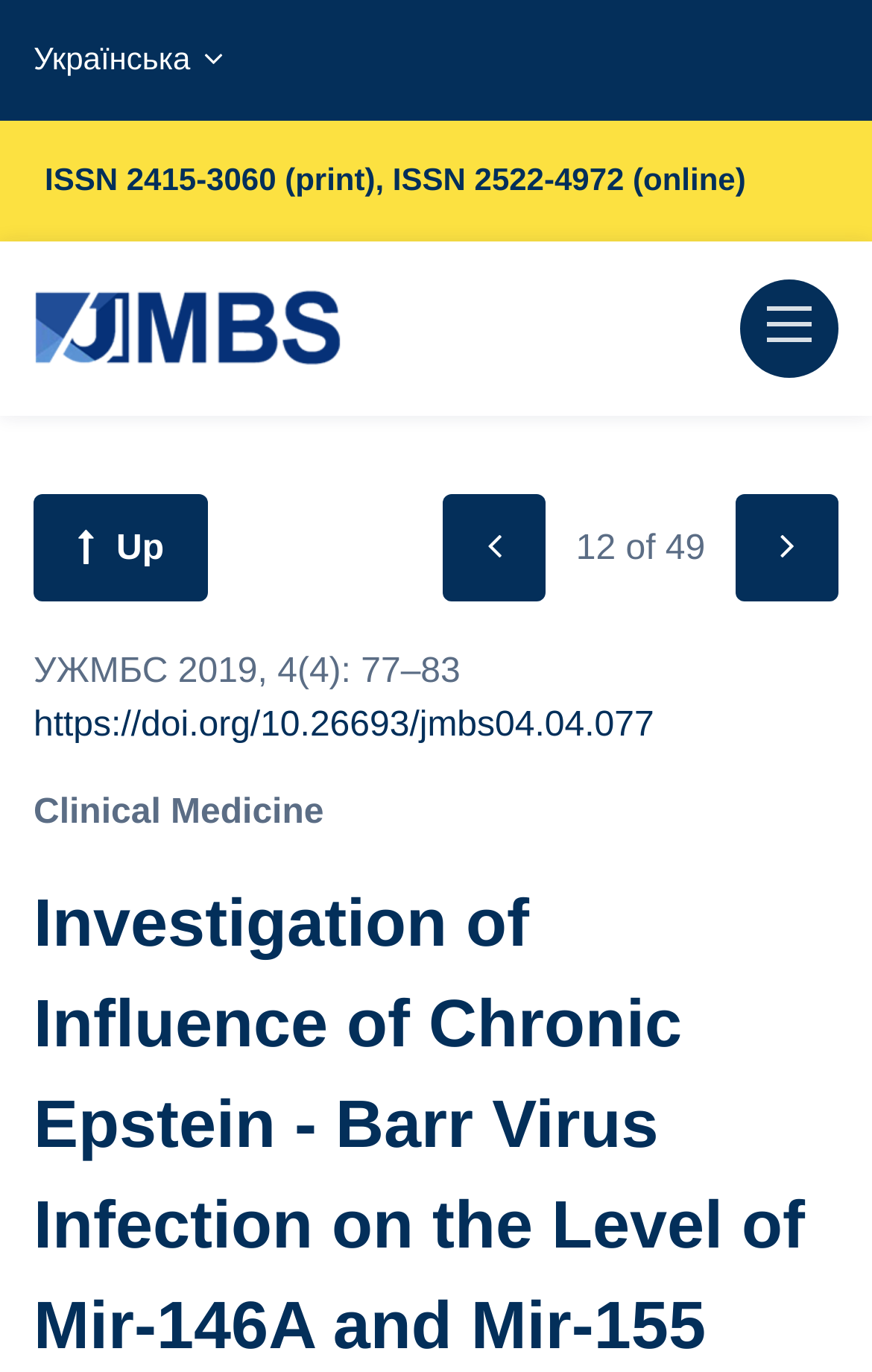Provide a one-word or brief phrase answer to the question:
What is the journal abbreviation?

УЖМБС